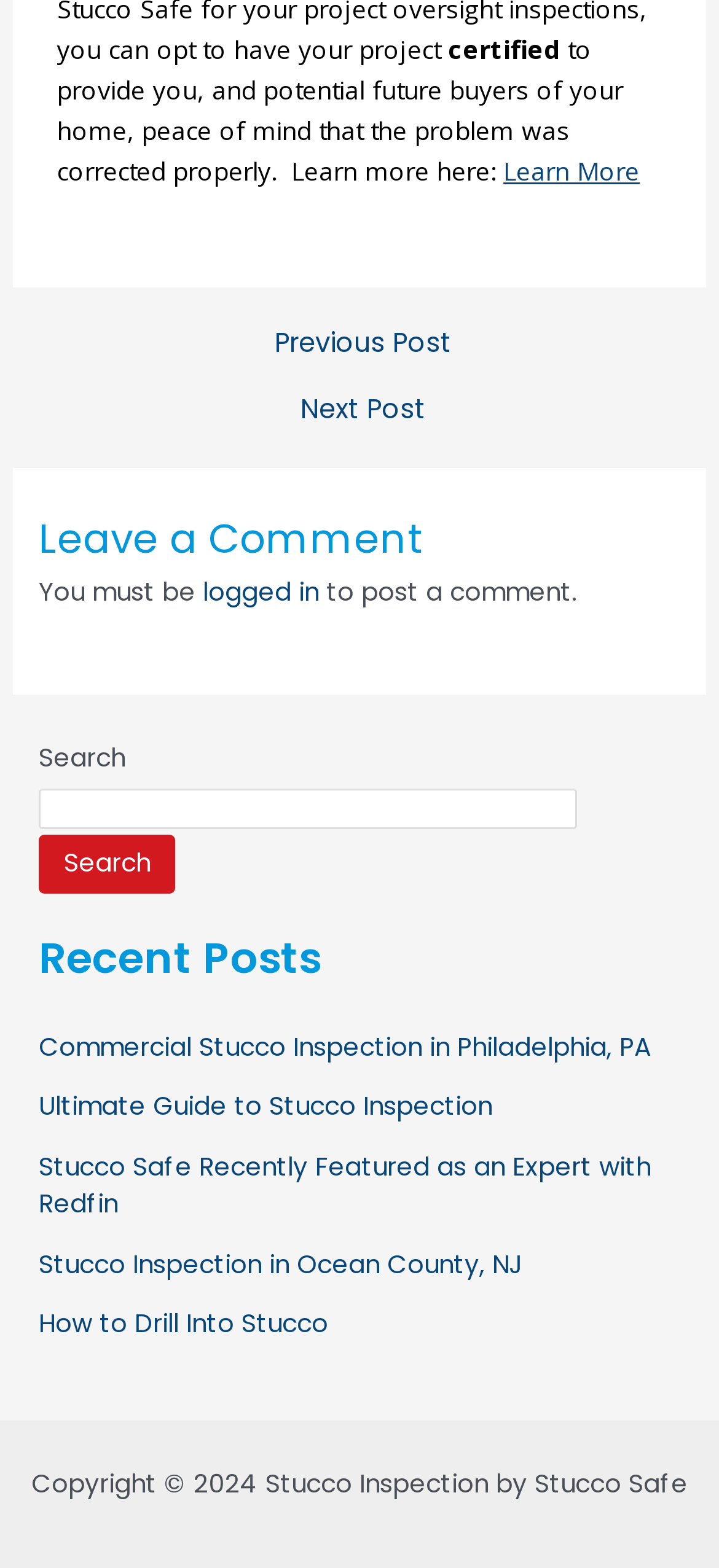Locate the bounding box of the UI element described in the following text: "How to Drill Into Stucco".

[0.054, 0.834, 0.457, 0.856]